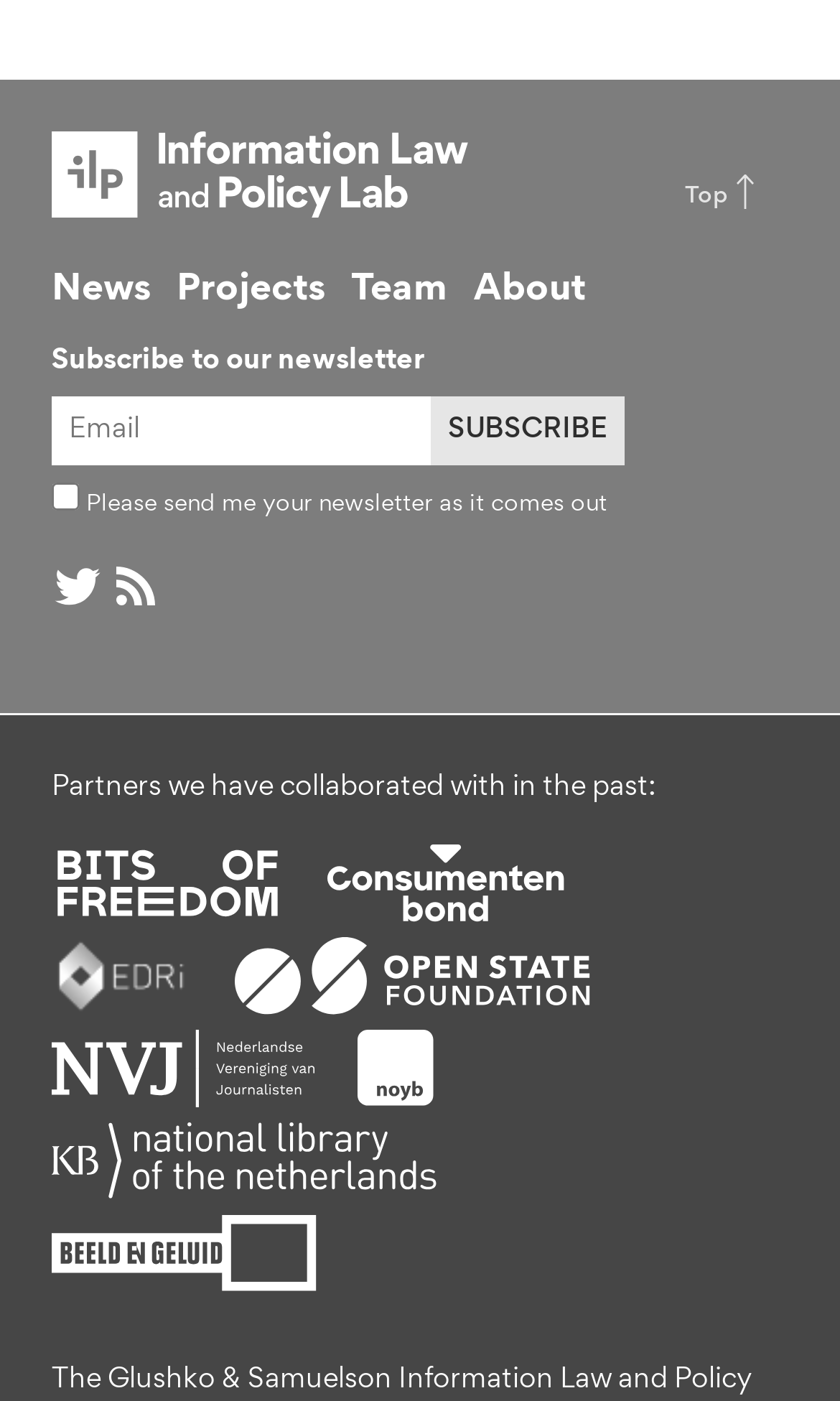Provide a brief response using a word or short phrase to this question:
What is the name of the organization that can be found on Twitter?

ILP Lab